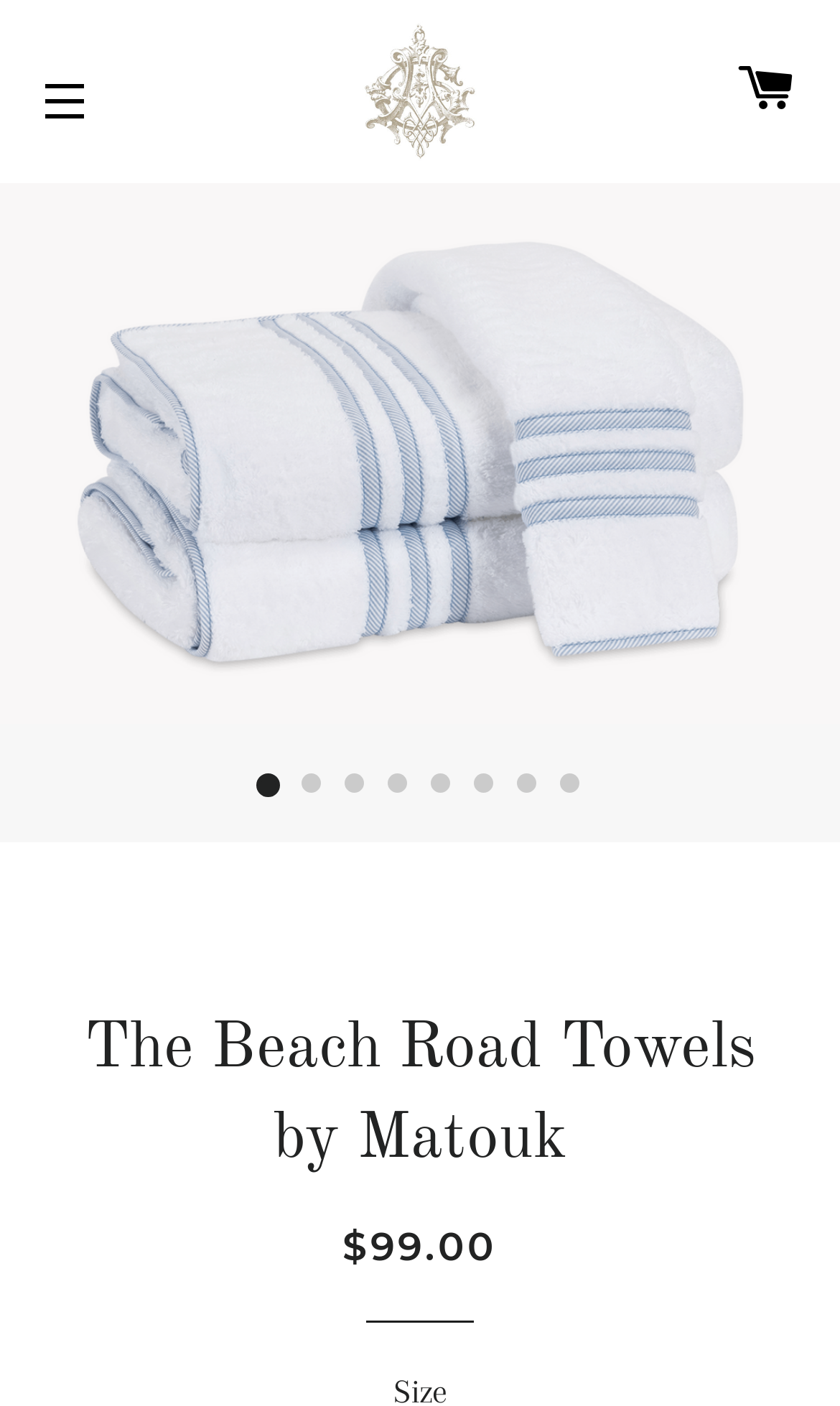What is the name of the brand?
Please craft a detailed and exhaustive response to the question.

I found the brand name by looking at the text 'The Beach Road Towels by Matouk' which is repeated multiple times on the page.